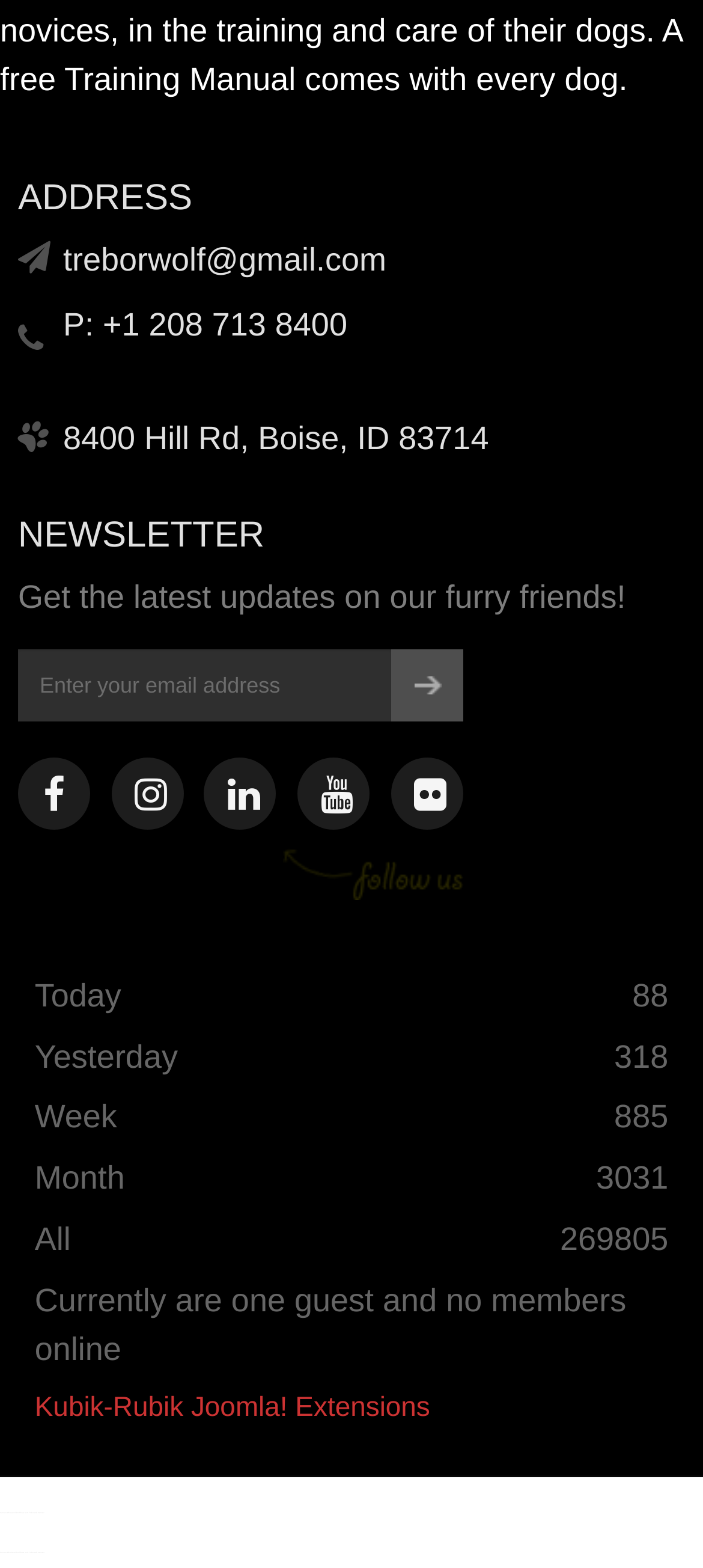Provide a single word or phrase answer to the question: 
How many social media links are present?

5